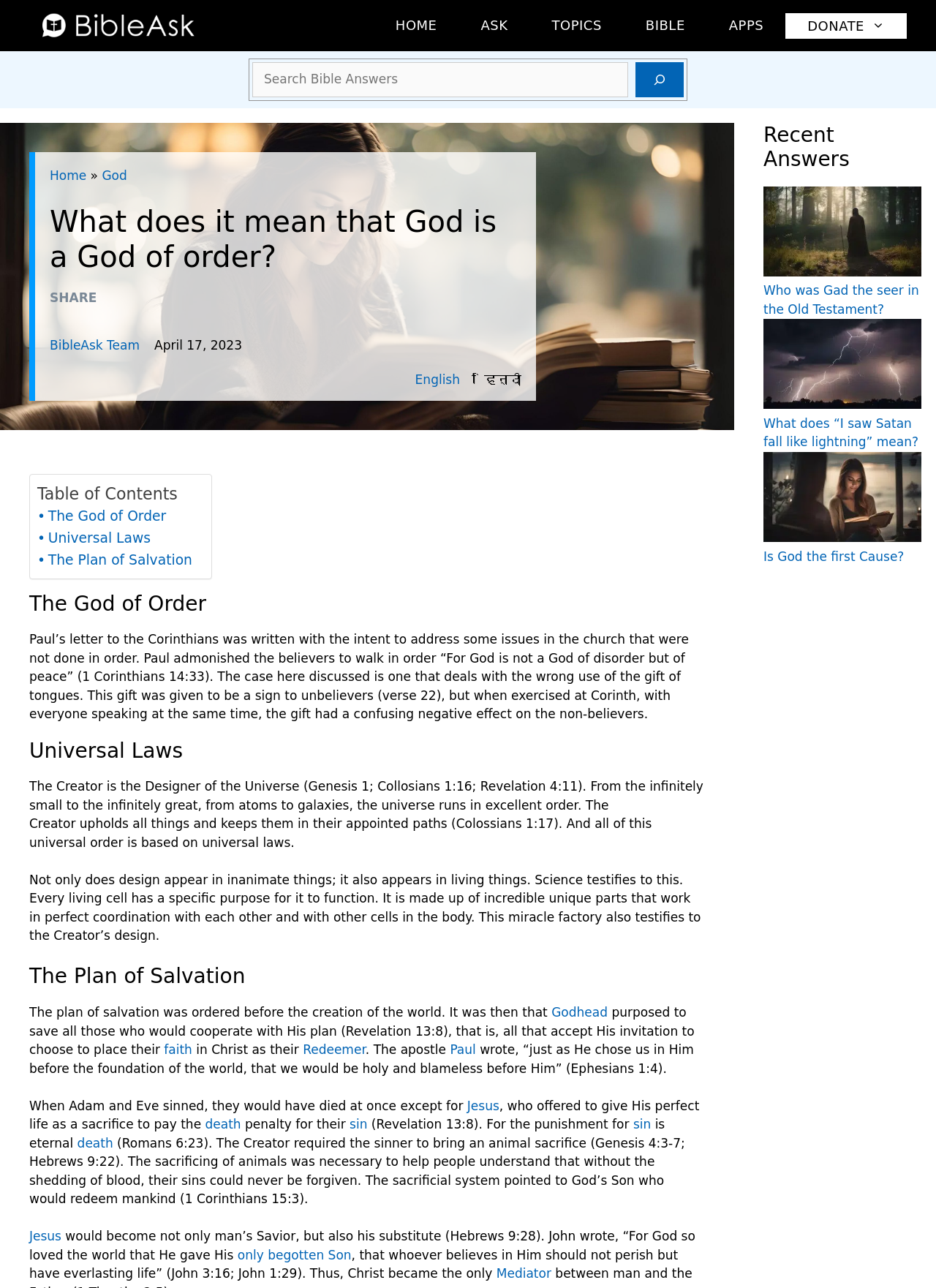Determine the bounding box coordinates of the section I need to click to execute the following instruction: "Search for a topic". Provide the coordinates as four float numbers between 0 and 1, i.e., [left, top, right, bottom].

[0.266, 0.045, 0.734, 0.078]